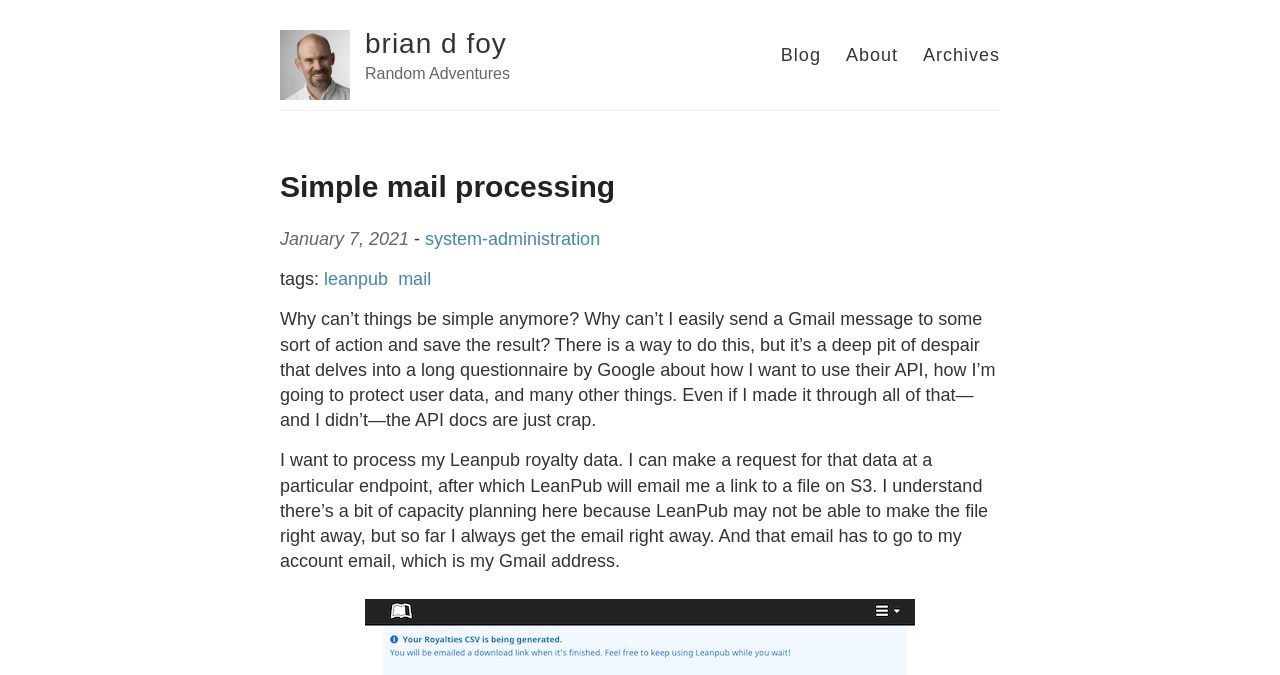What is the file storage service mentioned in the article?
Based on the visual content, answer with a single word or a brief phrase.

S3